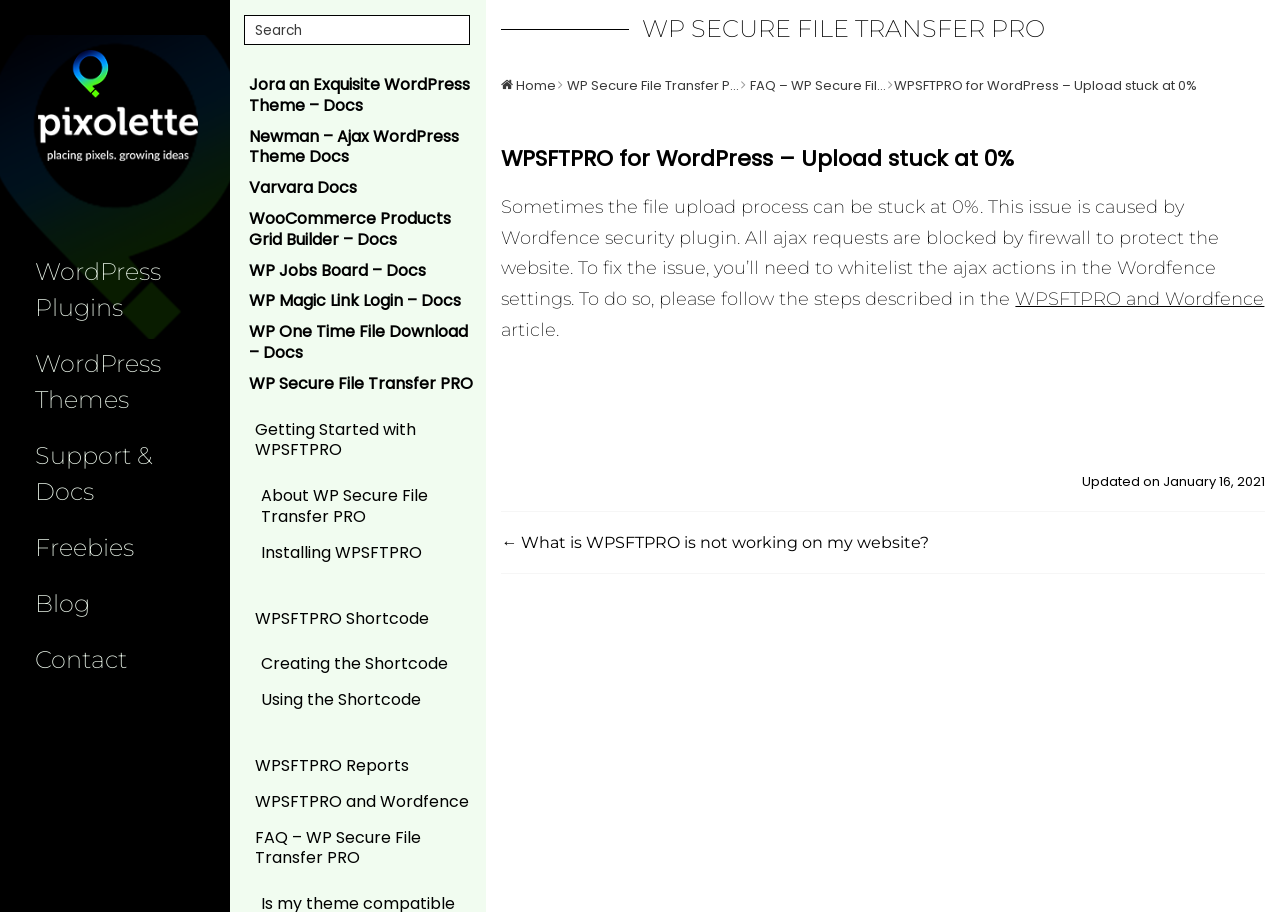Locate the bounding box coordinates of the clickable region necessary to complete the following instruction: "Go to the Getting Started with WPSFTPRO page". Provide the coordinates in the format of four float numbers between 0 and 1, i.e., [left, top, right, bottom].

[0.196, 0.46, 0.376, 0.506]